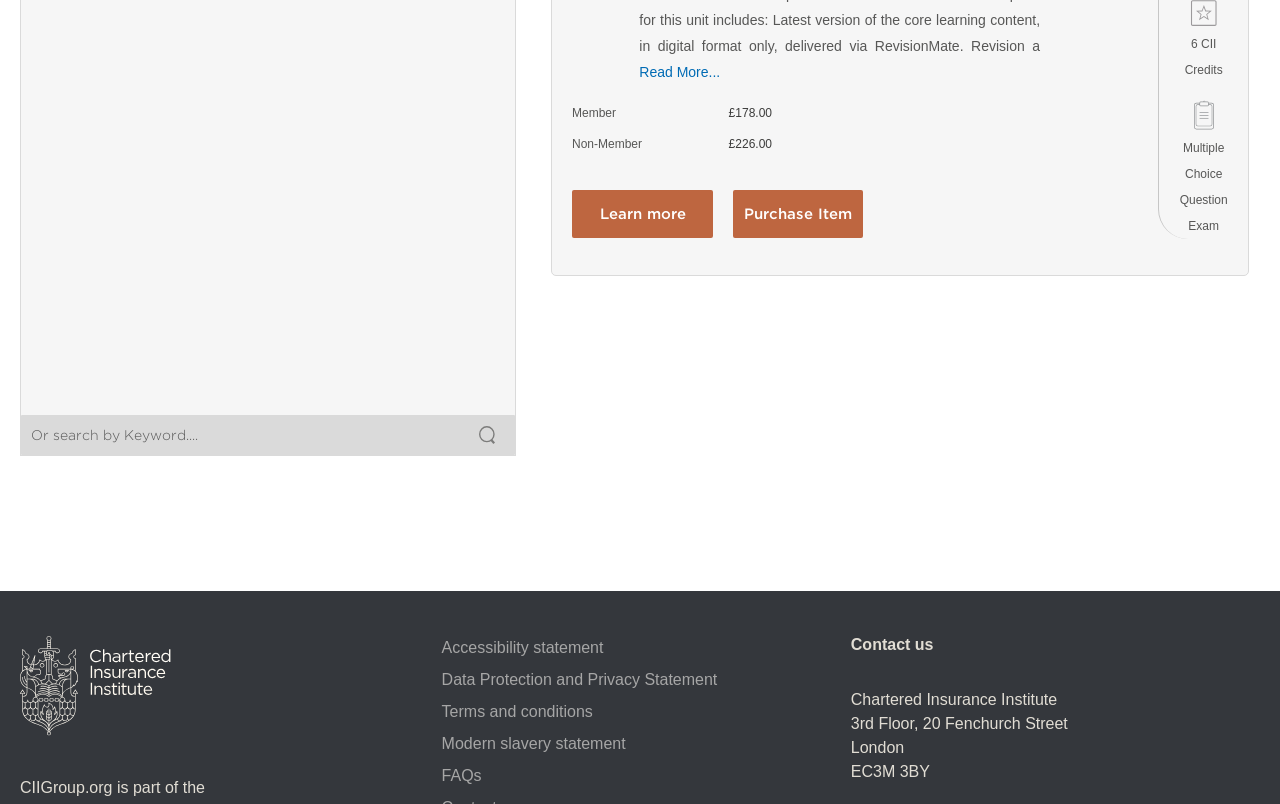Answer the following in one word or a short phrase: 
What is the address of Chartered Insurance Institute?

3rd Floor, 20 Fenchurch Street, London, EC3M 3BY